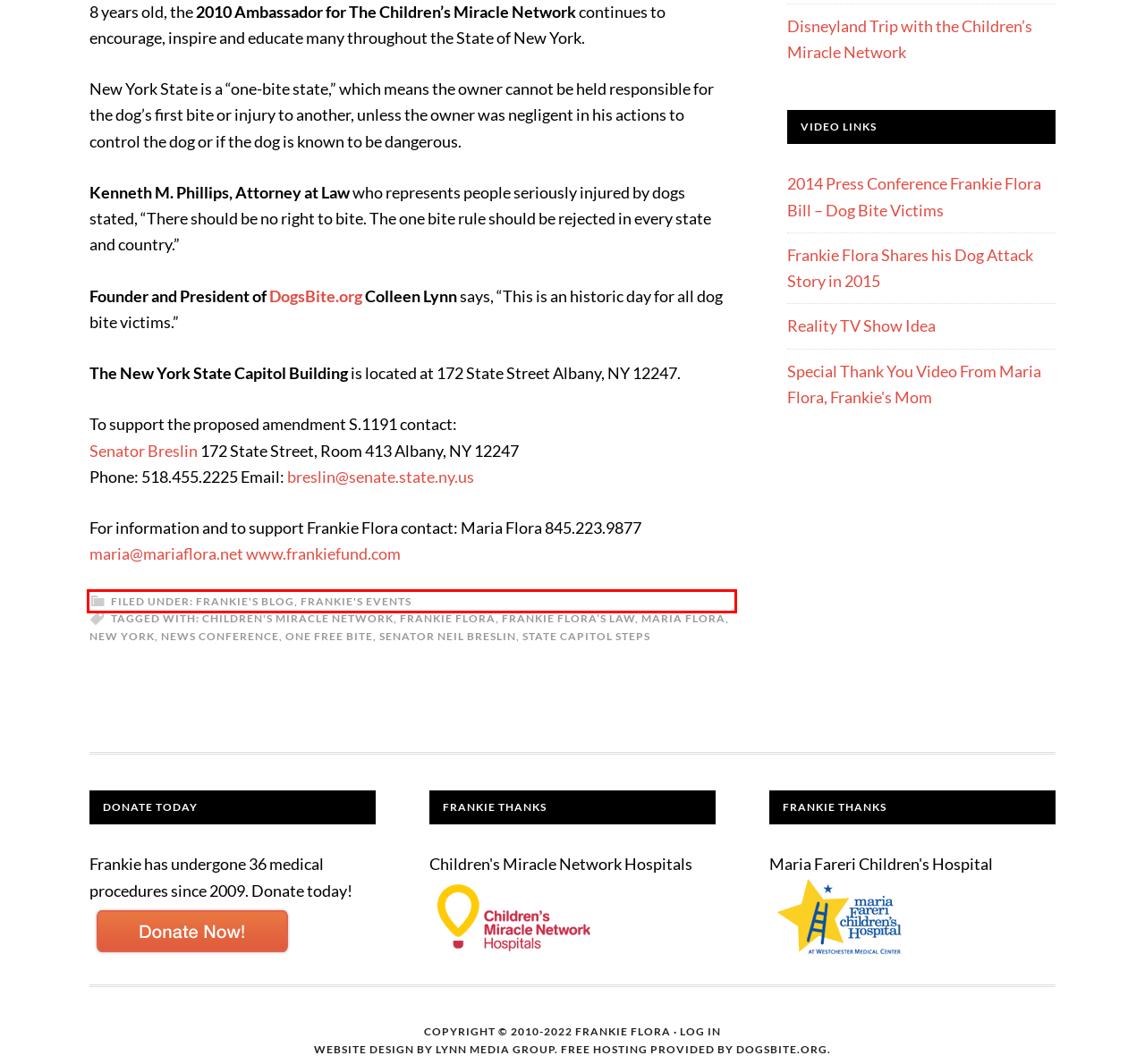You have a screenshot of a webpage with a UI element highlighted by a red bounding box. Use OCR to obtain the text within this highlighted area.

FILED UNDER: FRANKIE'S BLOG, FRANKIE'S EVENTS TAGGED WITH: CHILDREN'S MIRACLE NETWORK, FRANKIE FLORA, FRANKIE FLORA’S LAW, MARIA FLORA, NEW YORK, NEWS CONFERENCE, ONE FREE BITE, SENATOR NEIL BRESLIN, STATE CAPITOL STEPS